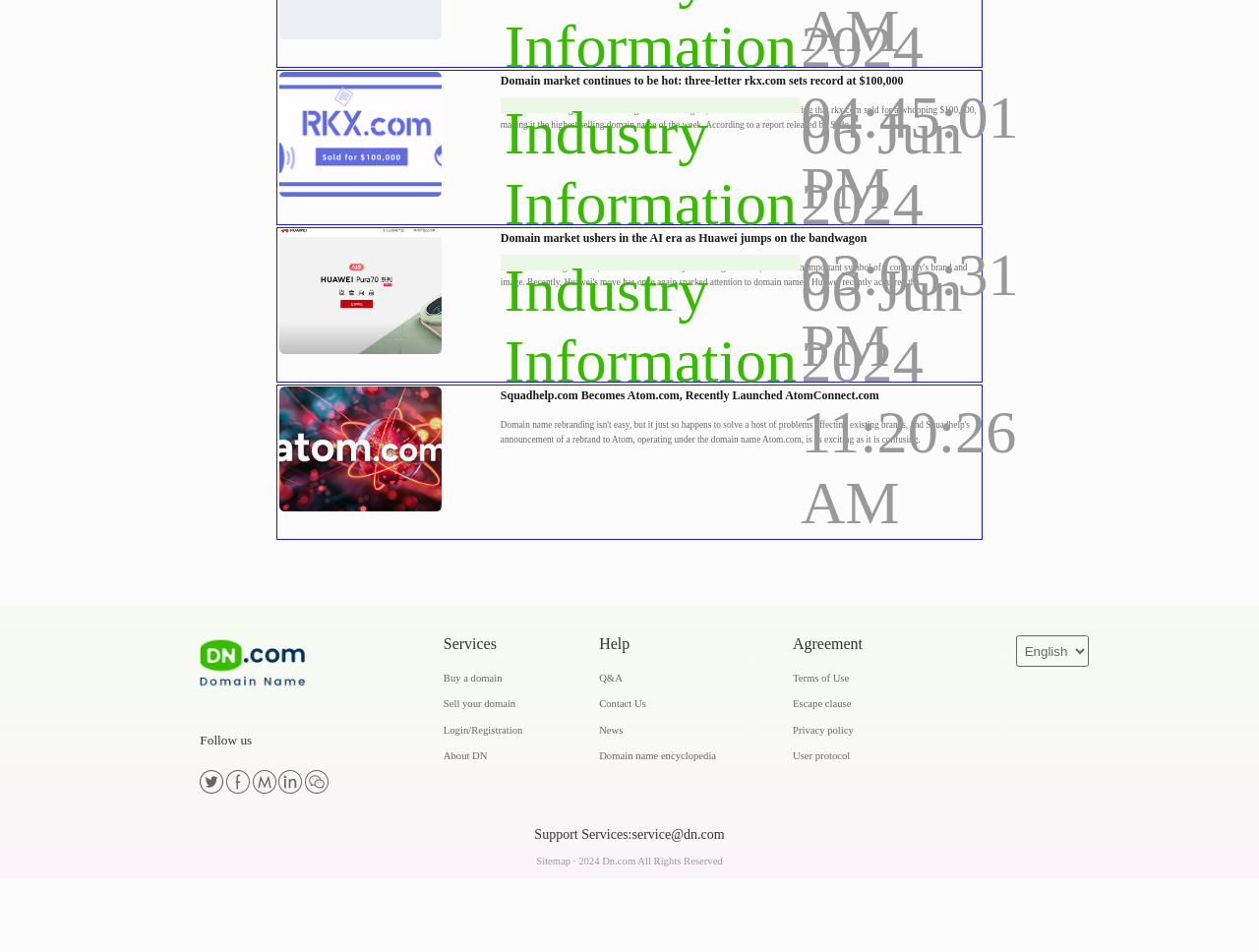How many links are there in the 'Services' section?
Please provide a comprehensive and detailed answer to the question.

In the 'Services' section, there are three links: 'Buy a domain', 'Sell your domain', and 'Login/Registration'.